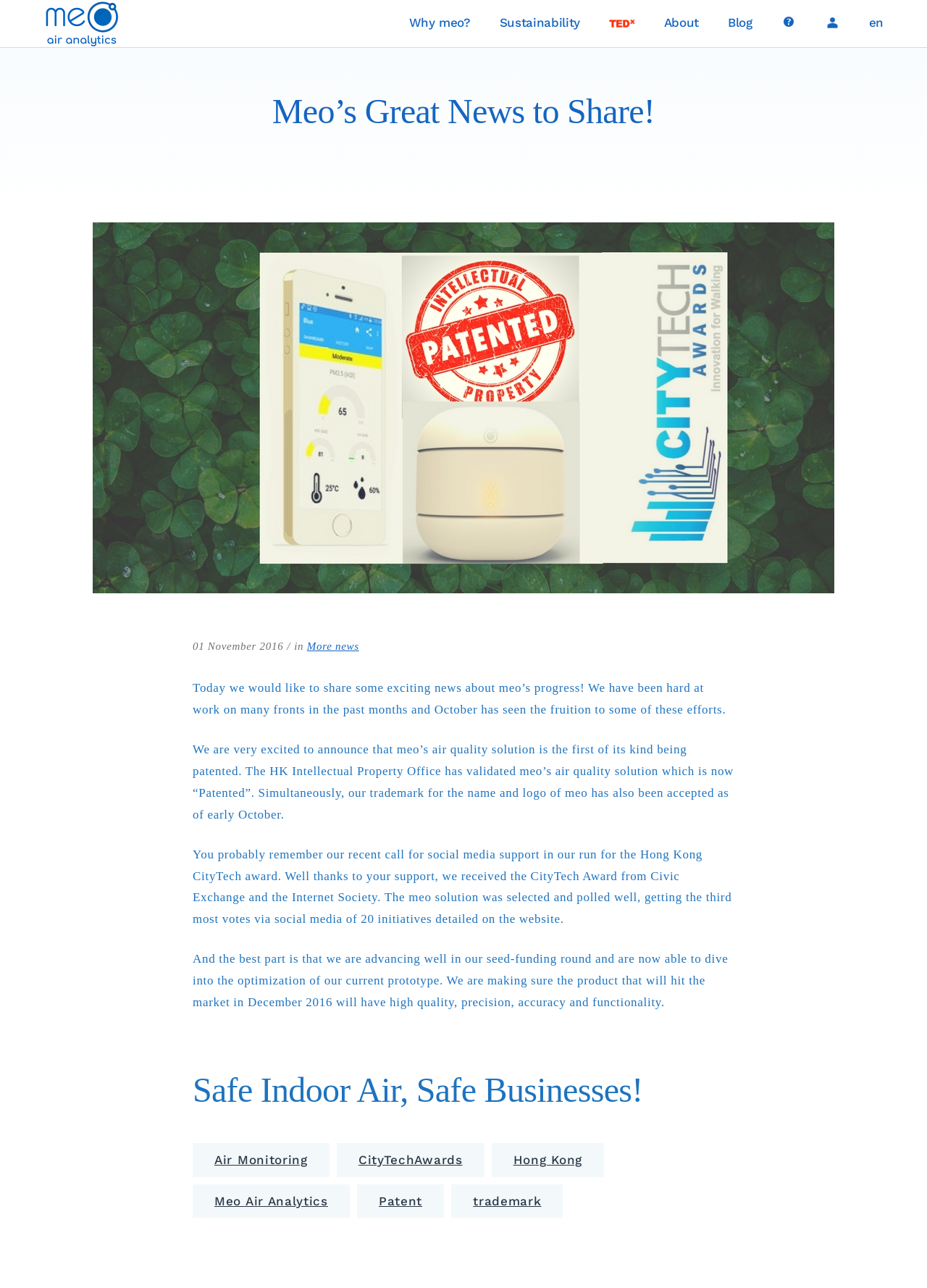Provide the bounding box coordinates for the UI element that is described as: "Hong Kong".

[0.53, 0.887, 0.652, 0.914]